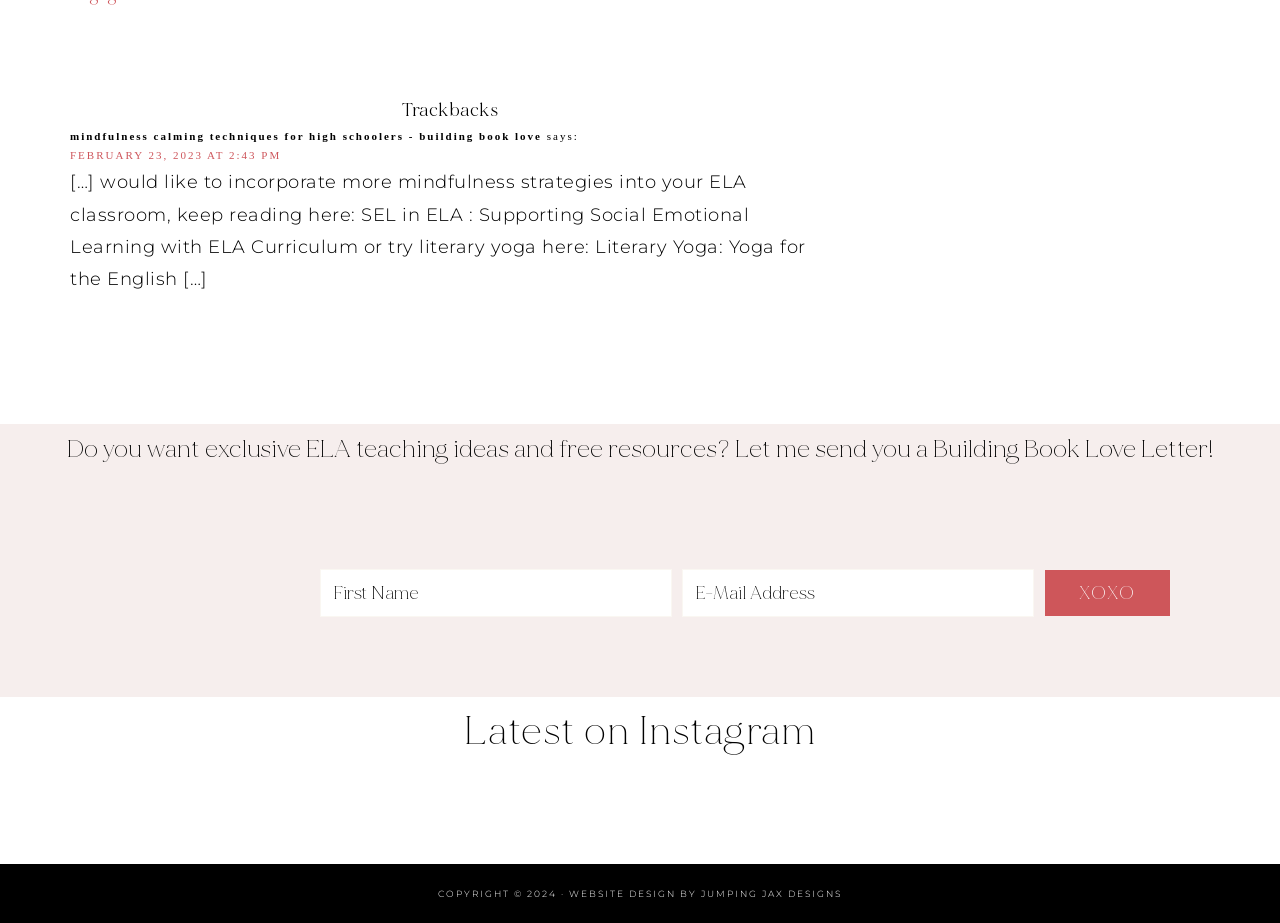Please provide a one-word or short phrase answer to the question:
What is the tone of the website?

Friendly and helpful